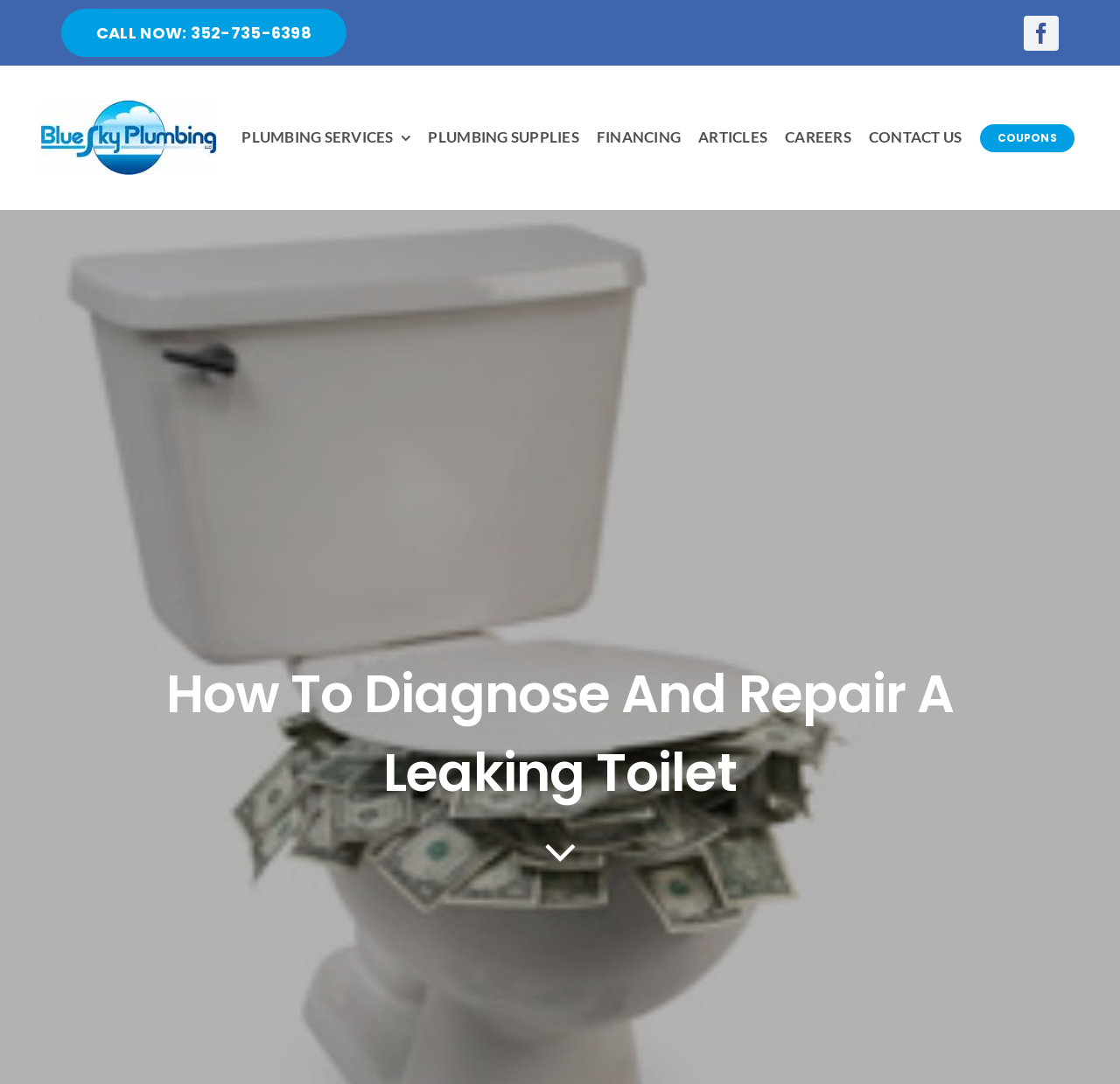Give the bounding box coordinates for the element described as: "CONTACT US".

[0.776, 0.1, 0.859, 0.155]